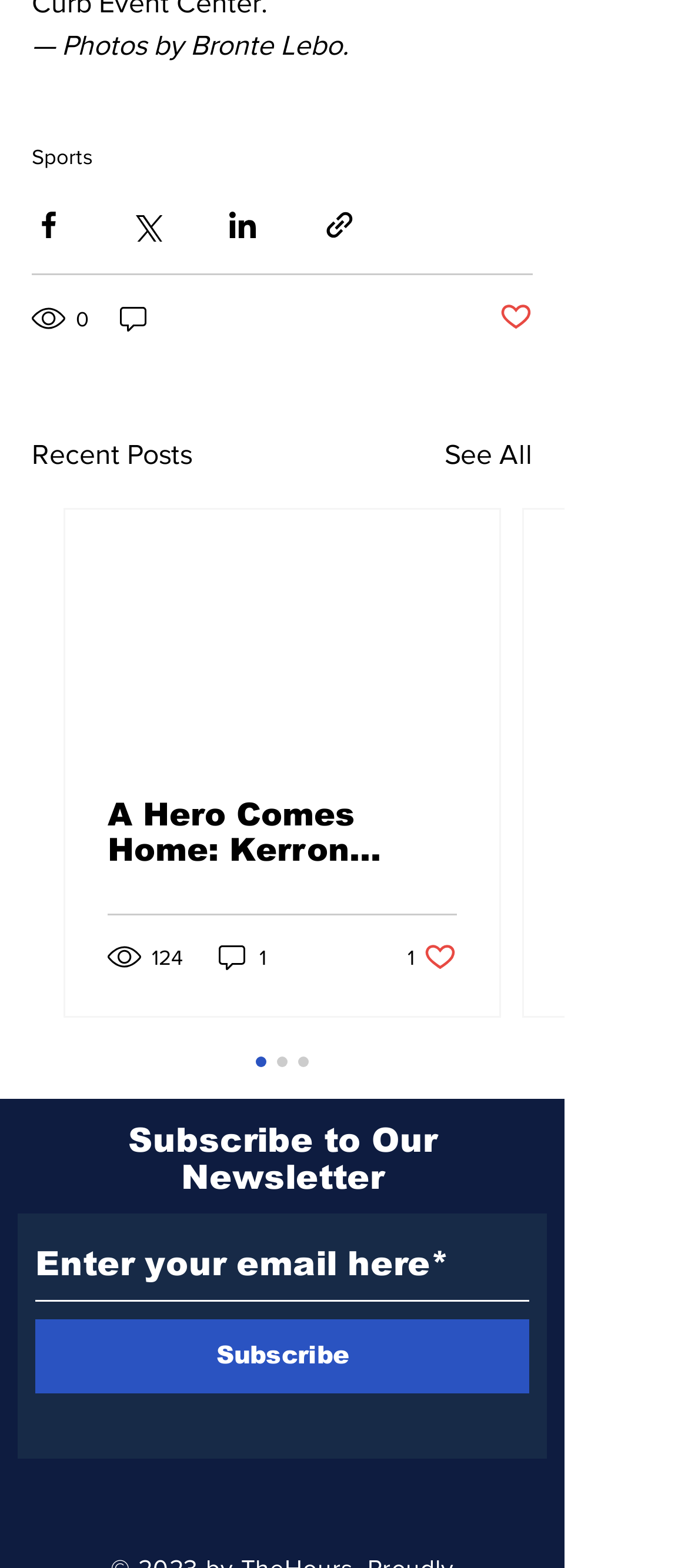Can you provide the bounding box coordinates for the element that should be clicked to implement the instruction: "View recent posts"?

[0.046, 0.277, 0.279, 0.304]